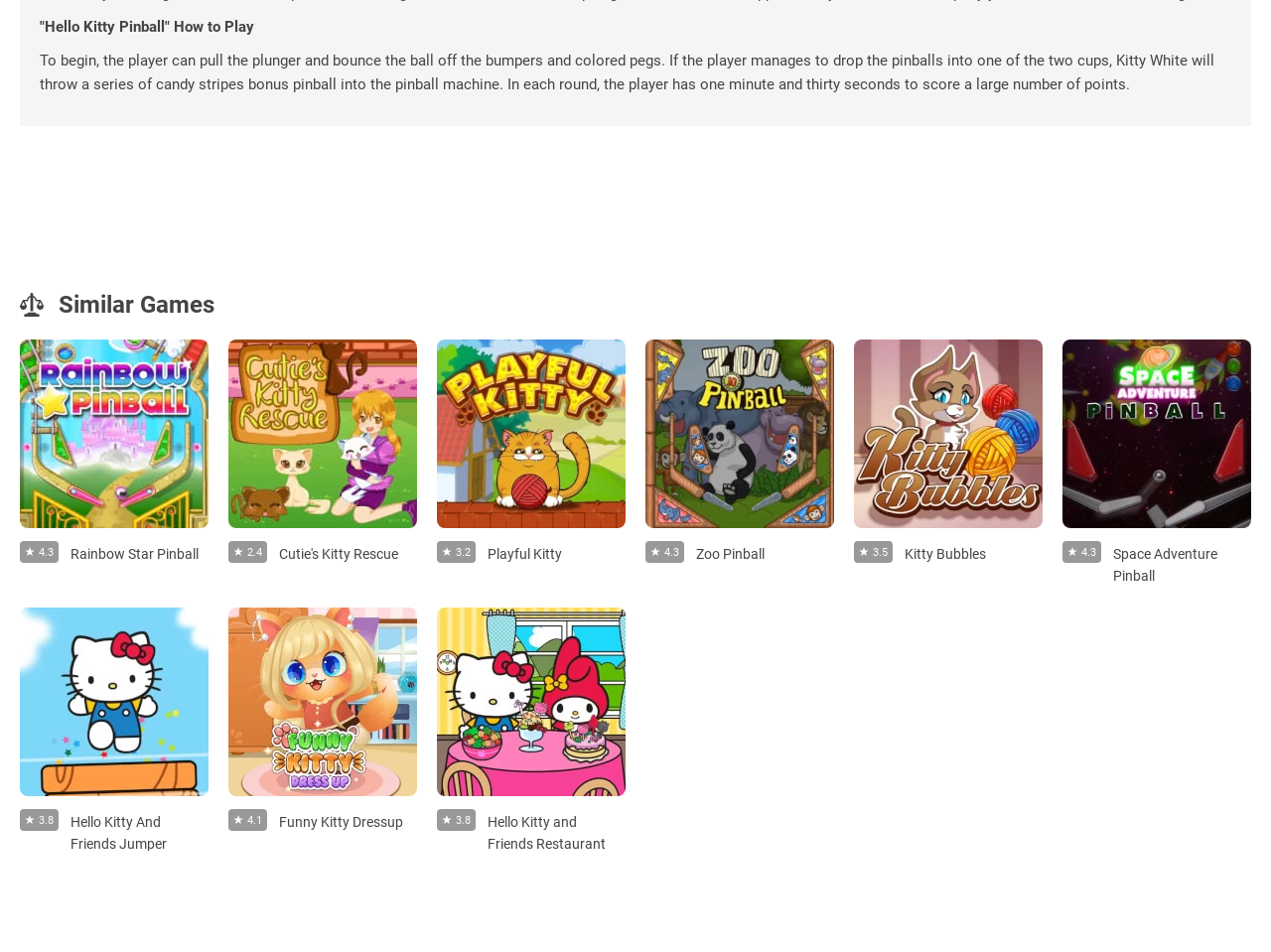Calculate the bounding box coordinates for the UI element based on the following description: "3.2Playful Kitty". Ensure the coordinates are four float numbers between 0 and 1, i.e., [left, top, right, bottom].

[0.344, 0.357, 0.492, 0.599]